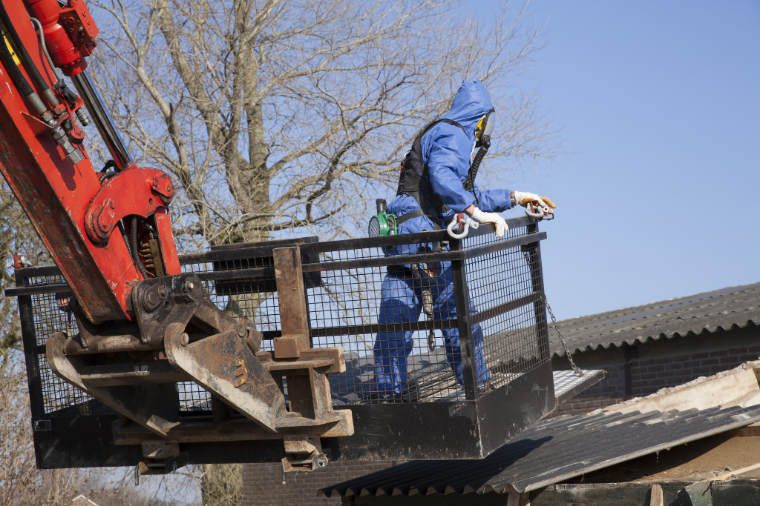Utilize the details in the image to thoroughly answer the following question: What is the purpose of the railings?

The railings on the raised platform provide safety for the worker, preventing them from falling or getting injured while working at elevated areas of the job site.